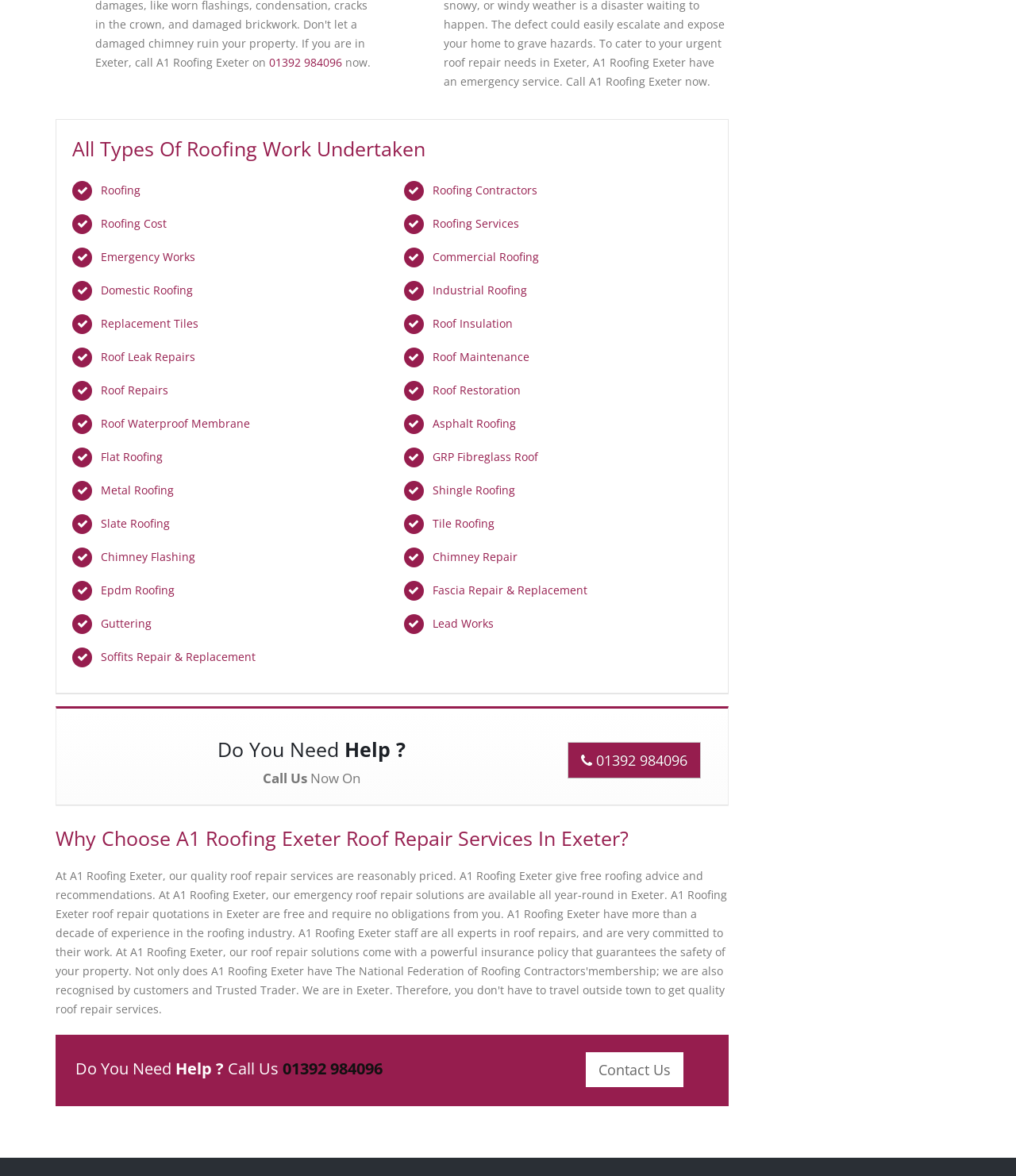Please respond to the question using a single word or phrase:
What is the first type of roofing work listed?

Roofing